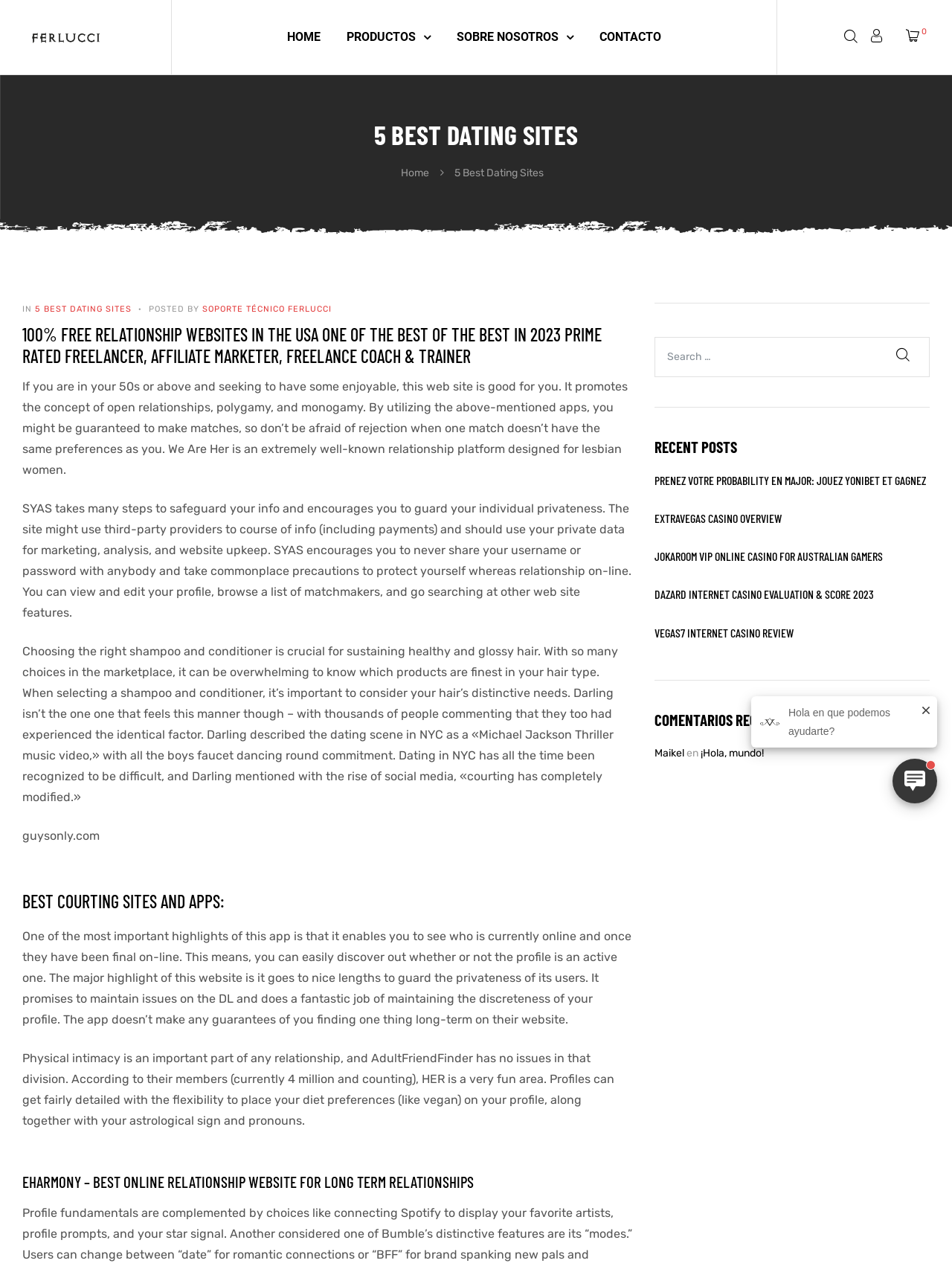Identify the bounding box of the UI component described as: "Soporte técnico Ferlucci".

[0.212, 0.24, 0.348, 0.247]